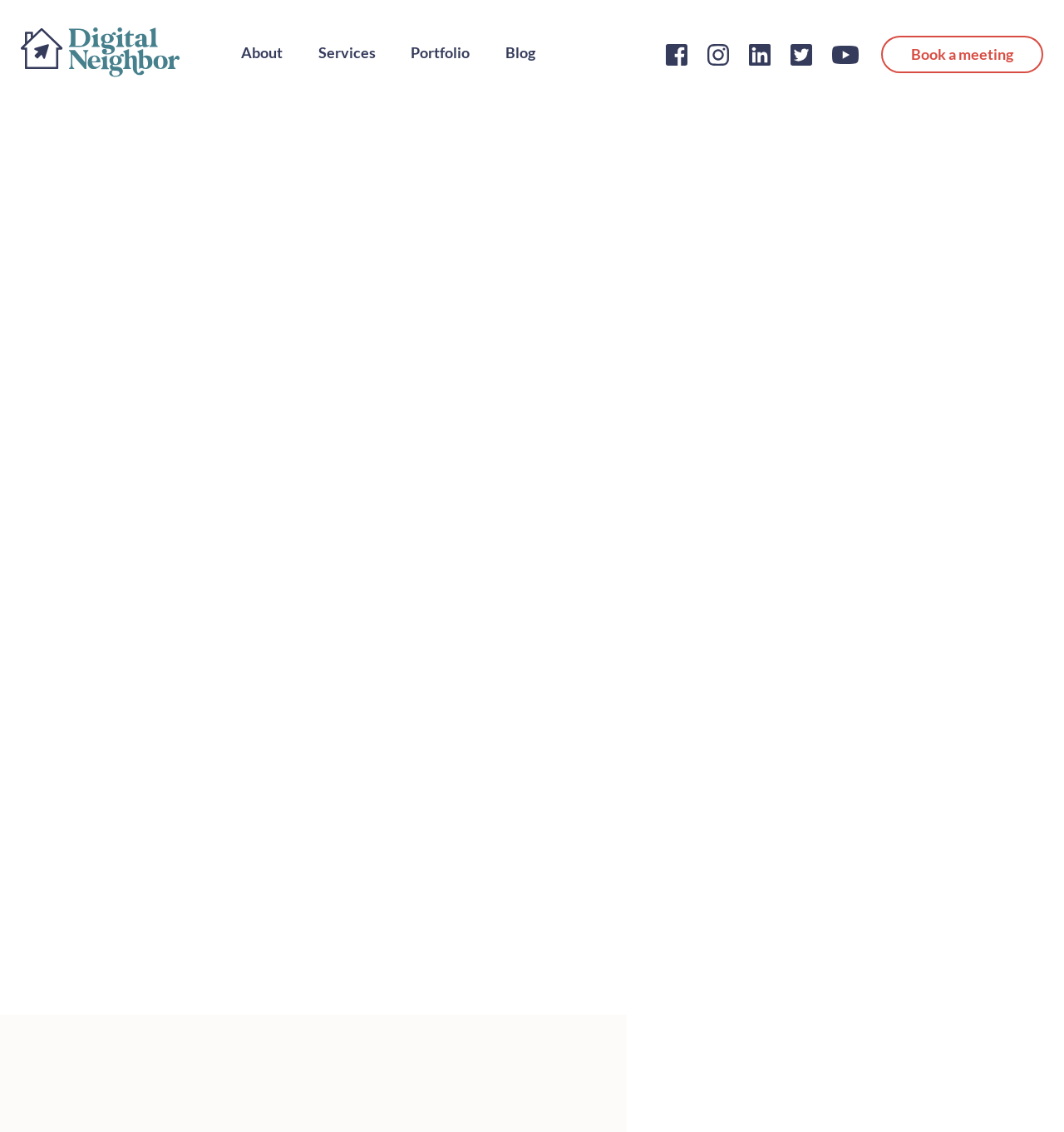How many social media icons are there?
Using the image as a reference, answer the question with a short word or phrase.

5